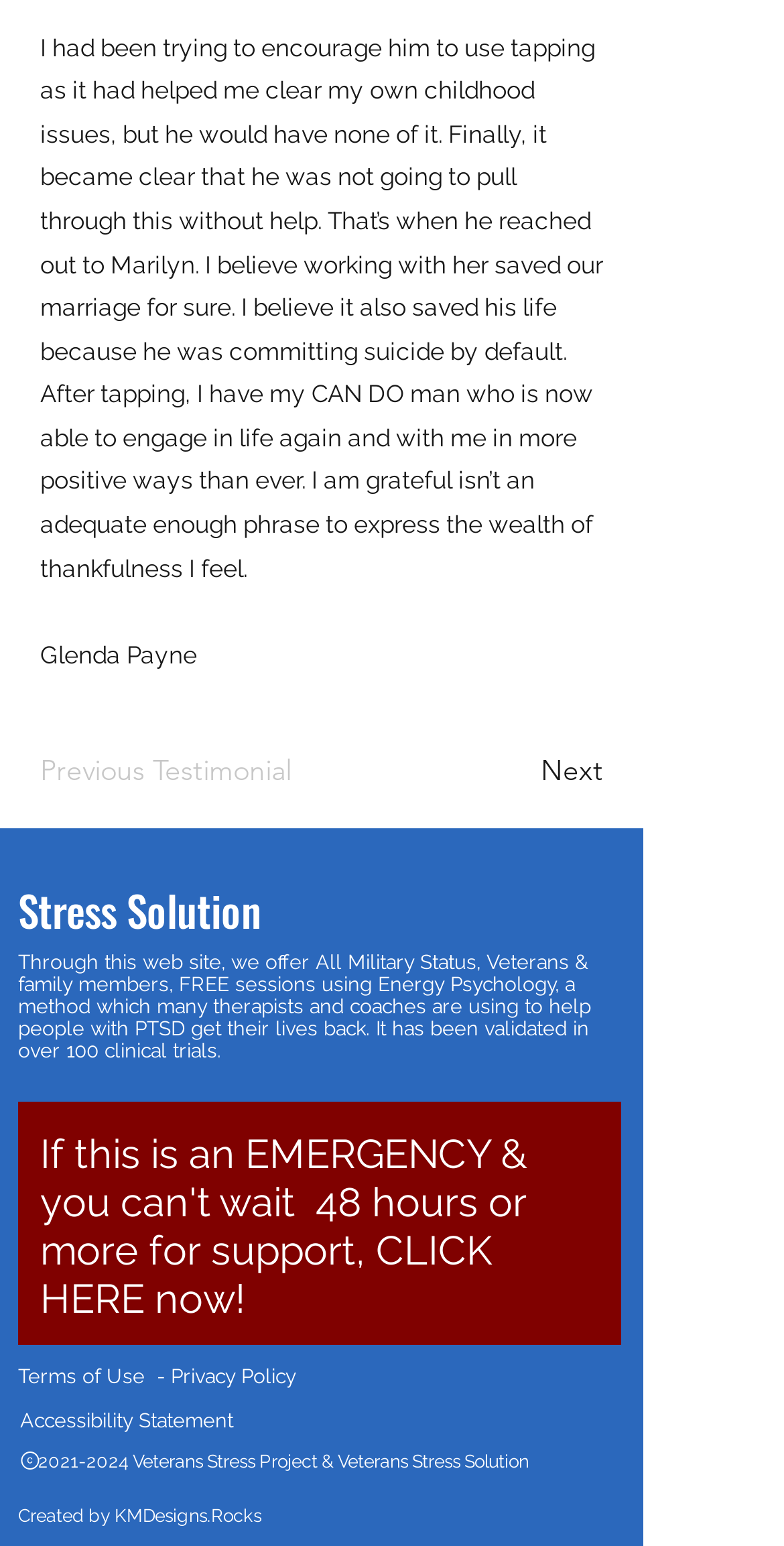What is the purpose of this website?
Using the image, provide a detailed and thorough answer to the question.

Based on the text 'Through this web site, we offer All Military Status, Veterans & family members, FREE sessions using Energy Psychology...', it can be inferred that the purpose of this website is to provide free Energy Psychology sessions to military personnel, veterans, and their families.